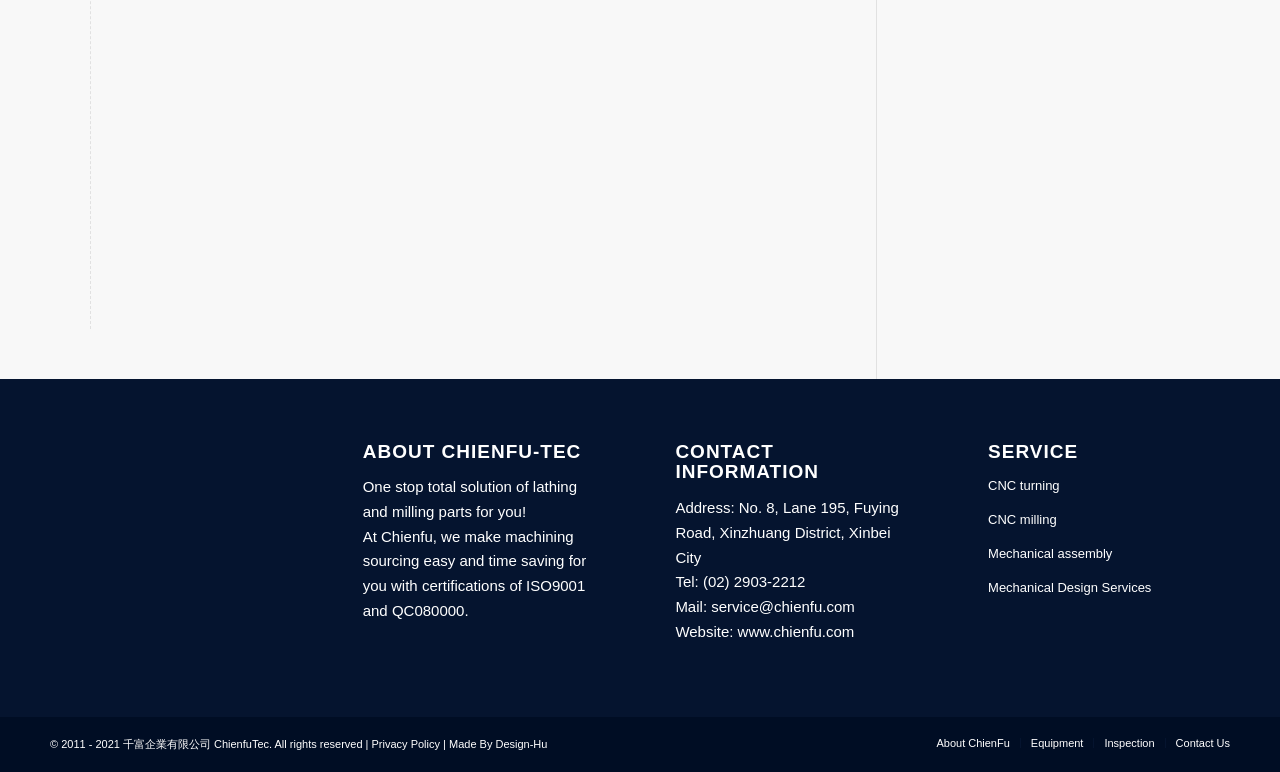What is the company name?
Refer to the image and give a detailed answer to the query.

The company name is mentioned in the heading 'ABOUT CHIENFU-TEC' and also in the copyright information '© 2011 - 2021 千富企業有限公司 ChienfuTec. All rights reserved |'.